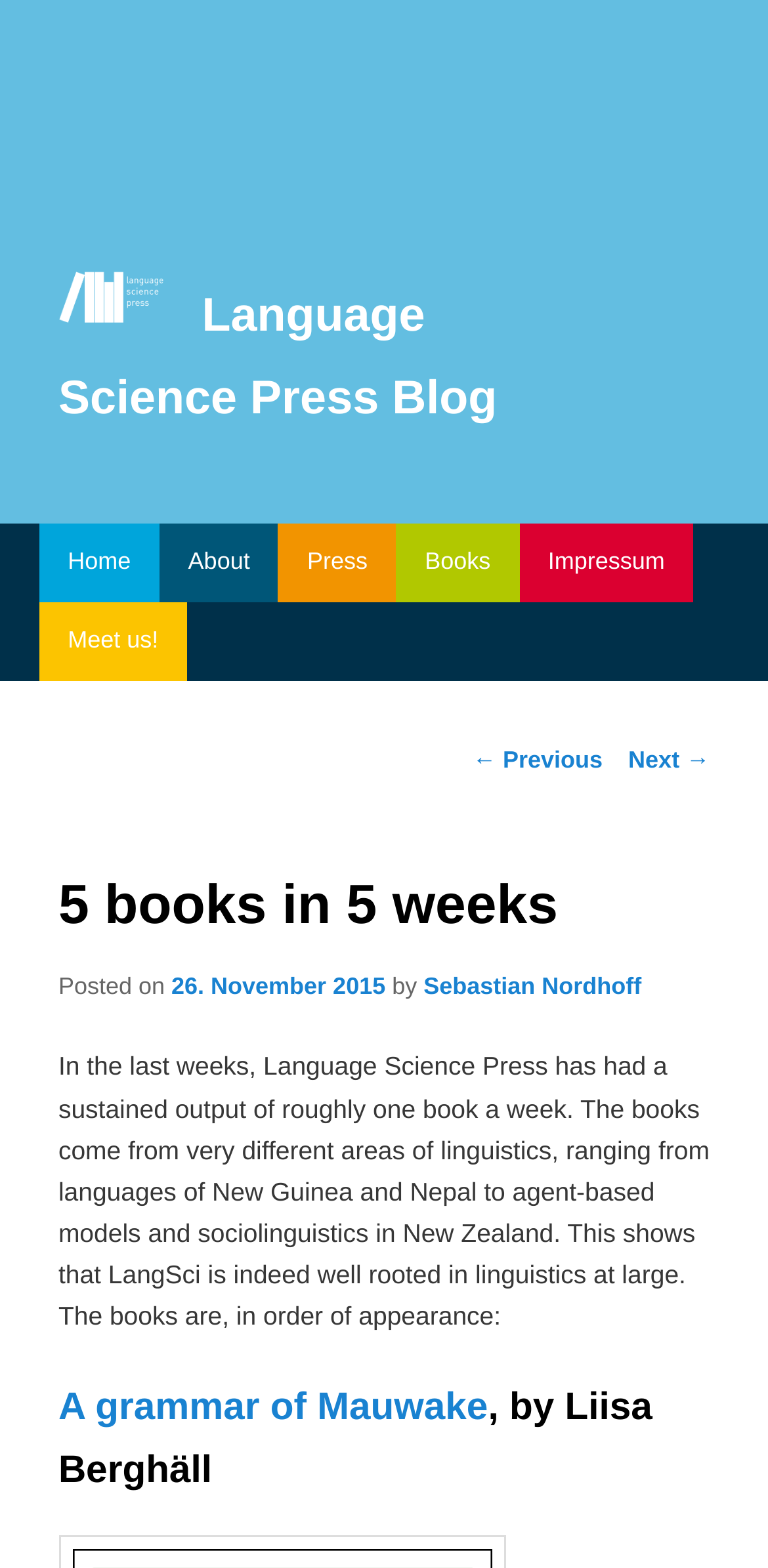Provide a one-word or short-phrase response to the question:
What is the date of the post?

26. November 2015